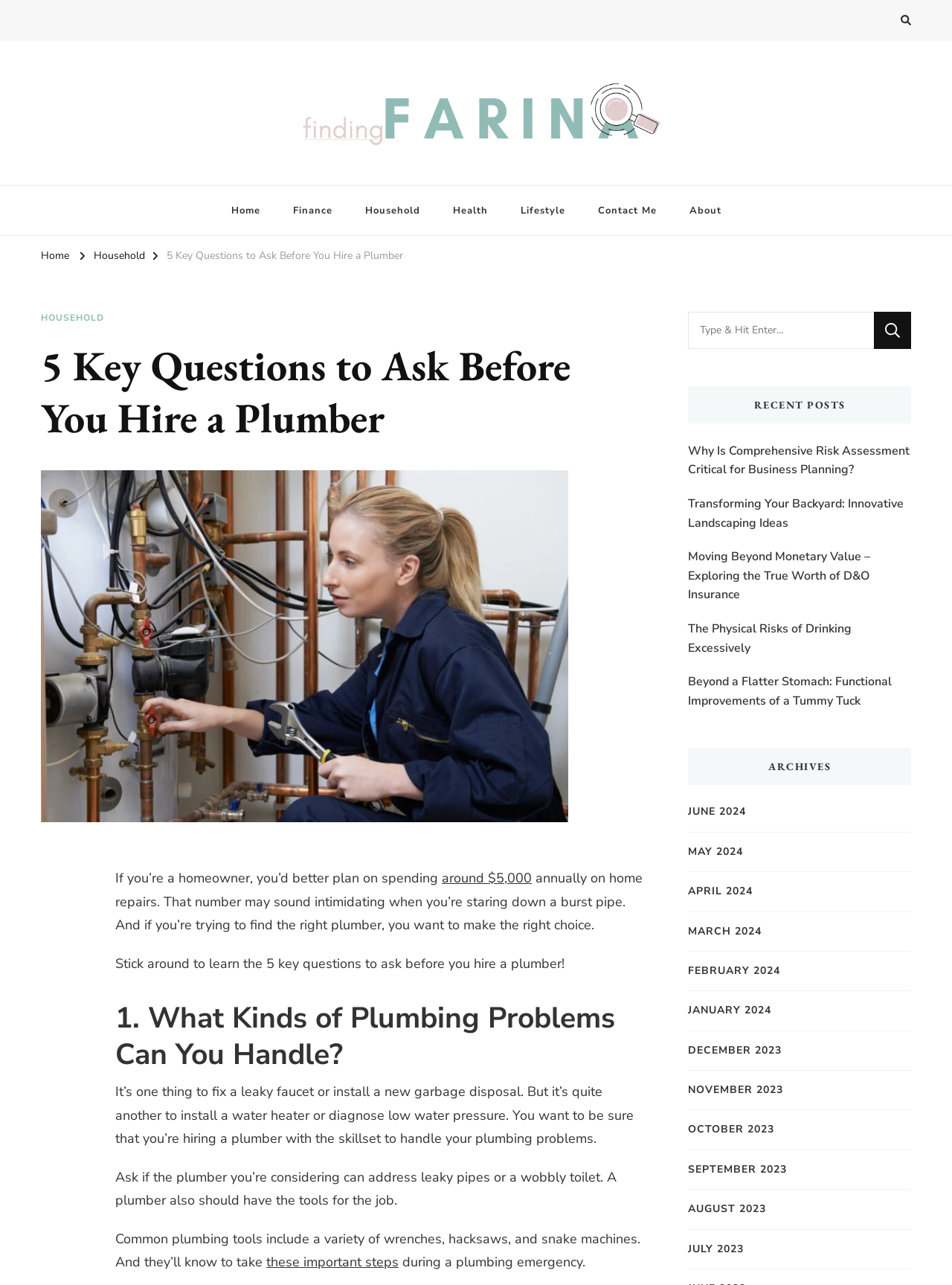Locate the bounding box coordinates of the element you need to click to accomplish the task described by this instruction: "Check the recent post 'Why Is Comprehensive Risk Assessment Critical for Business Planning?'".

[0.723, 0.344, 0.957, 0.373]